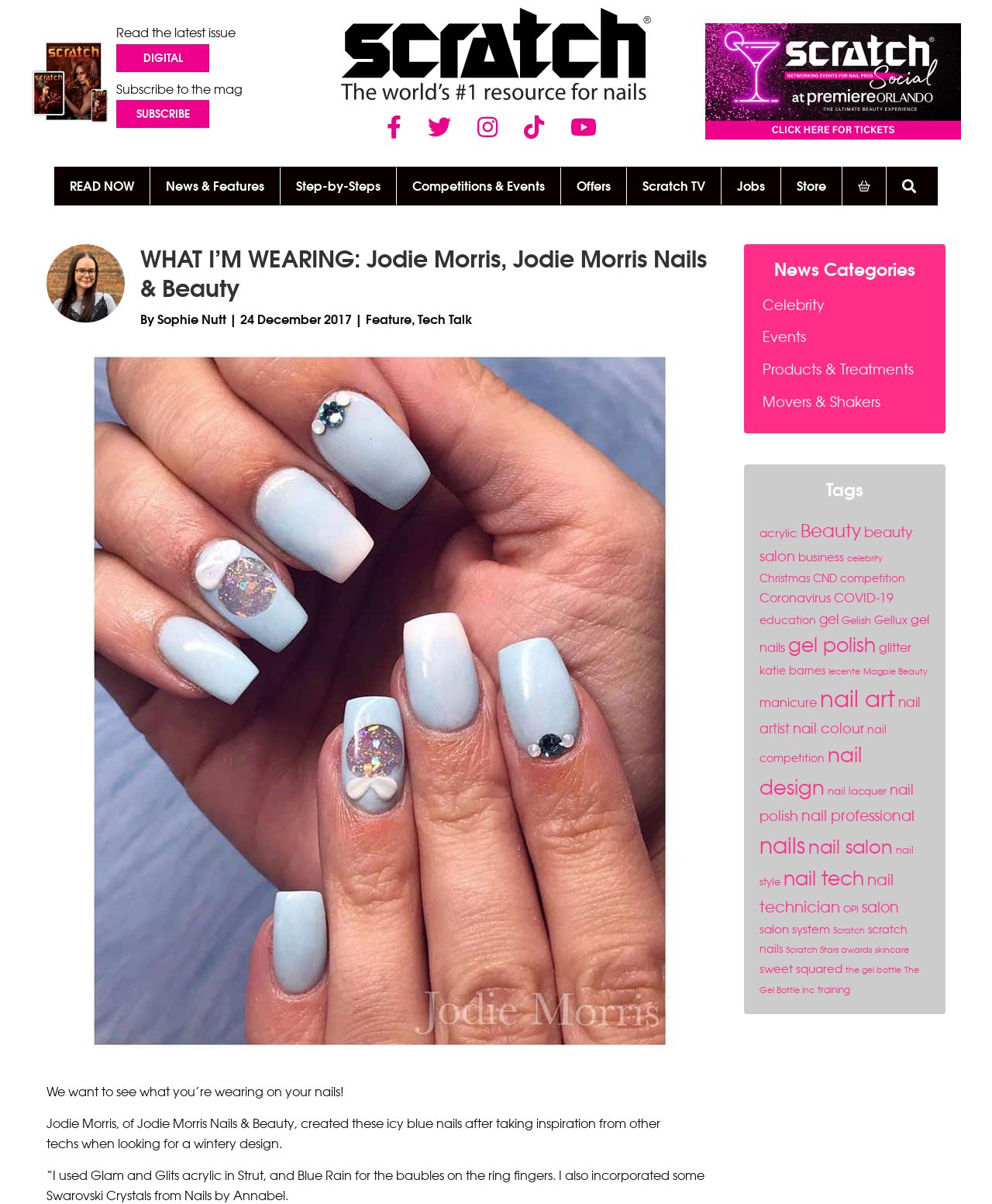Please identify the bounding box coordinates of the element's region that should be clicked to execute the following instruction: "Search for something". The bounding box coordinates must be four float numbers between 0 and 1, i.e., [left, top, right, bottom].

[0.894, 0.139, 0.945, 0.17]